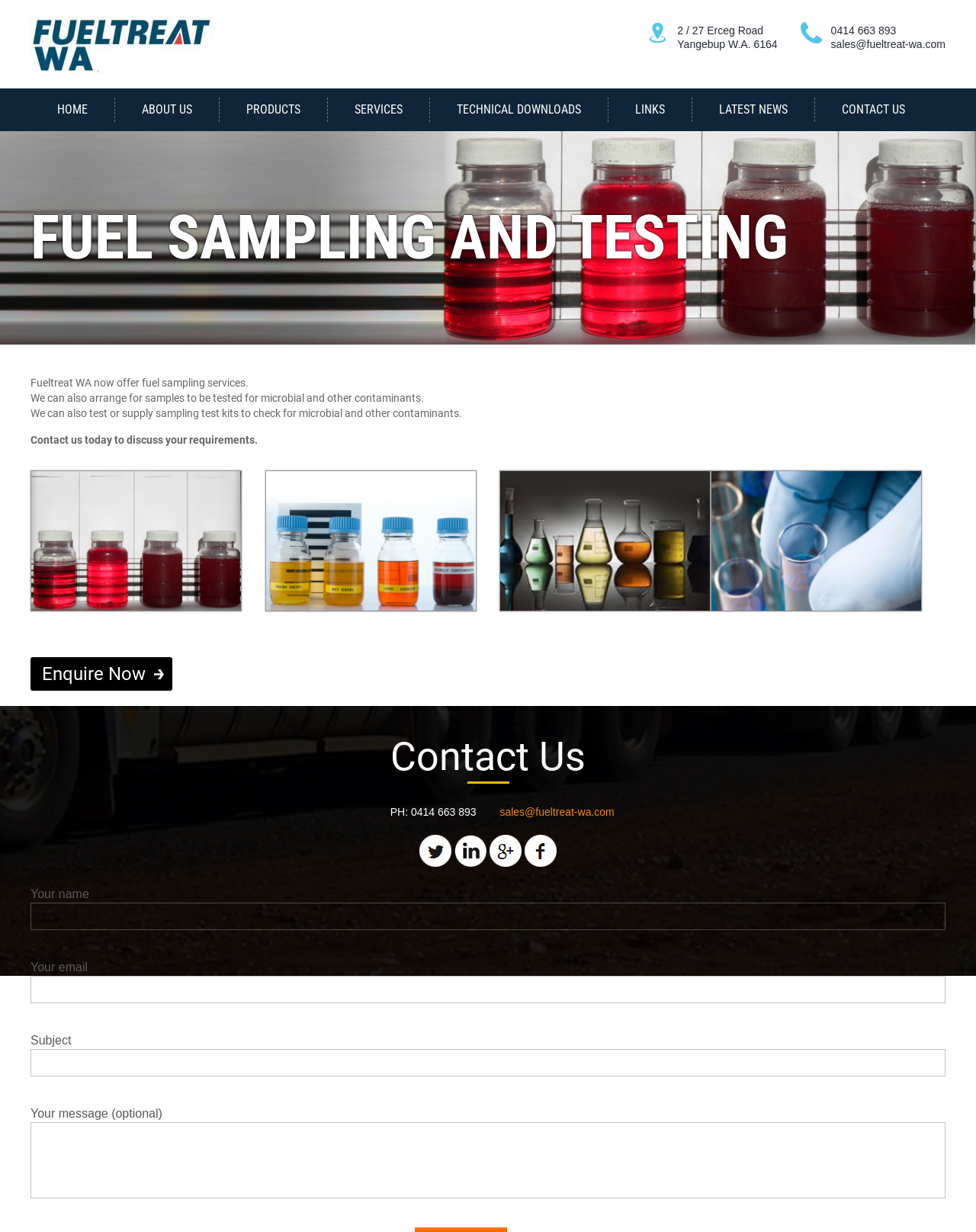How can I contact the company?
Provide a fully detailed and comprehensive answer to the question.

The company can be contacted through phone number '0414 663 893' or email 'sales@fueltreat-wa.com', which are mentioned in the static text 'PH: 0414 663 893' and the link 'sales@fueltreat-wa.com' at the bottom of the webpage.